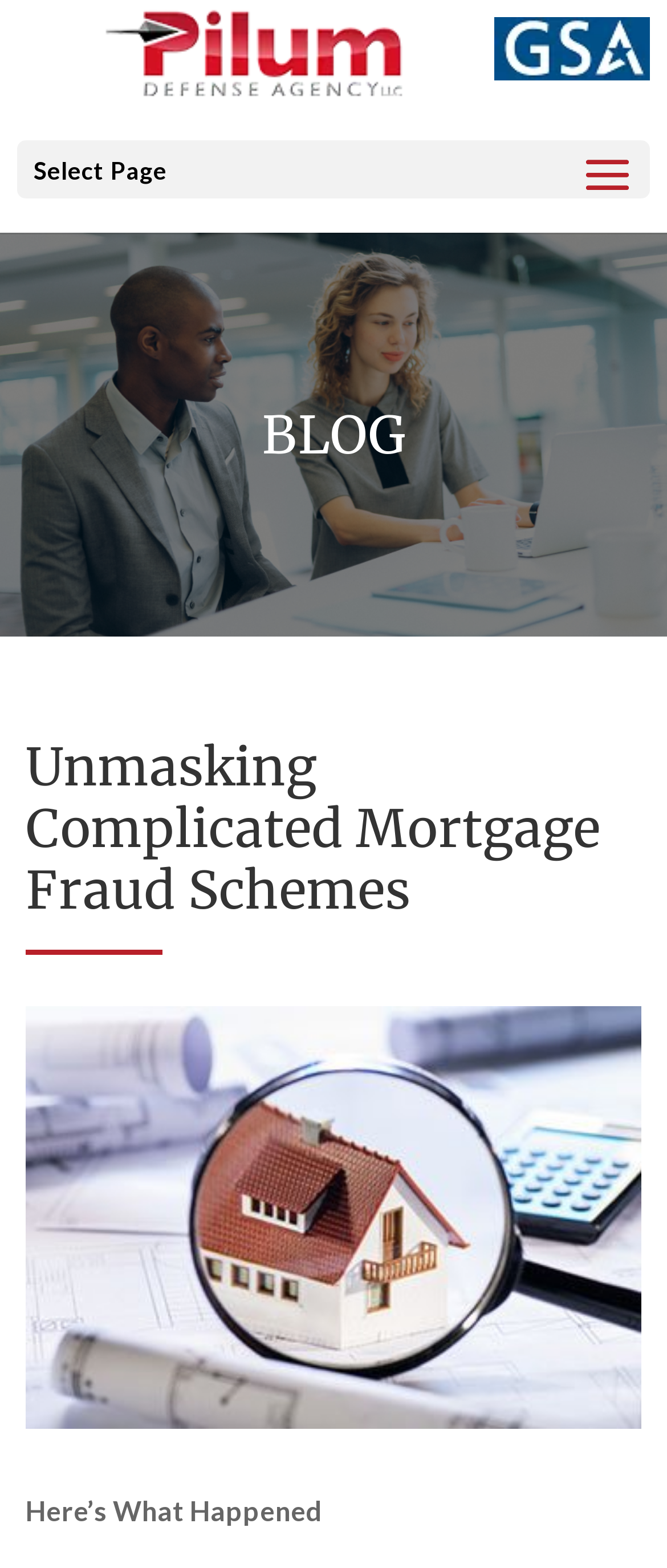Provide a brief response using a word or short phrase to this question:
Is there an image on the webpage?

Yes